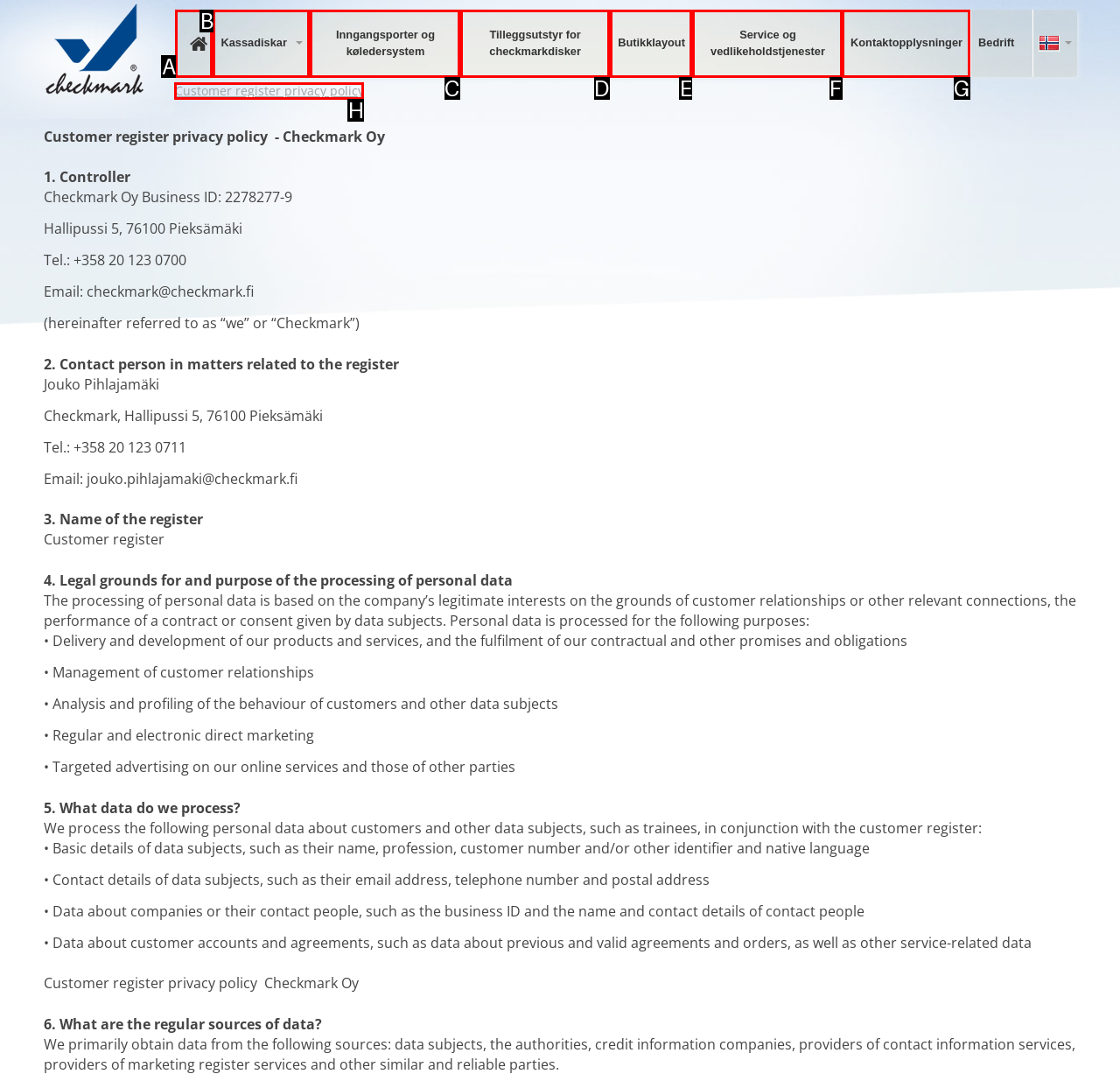Select the appropriate bounding box to fulfill the task: Click on the 'Free Estimates' link Respond with the corresponding letter from the choices provided.

None